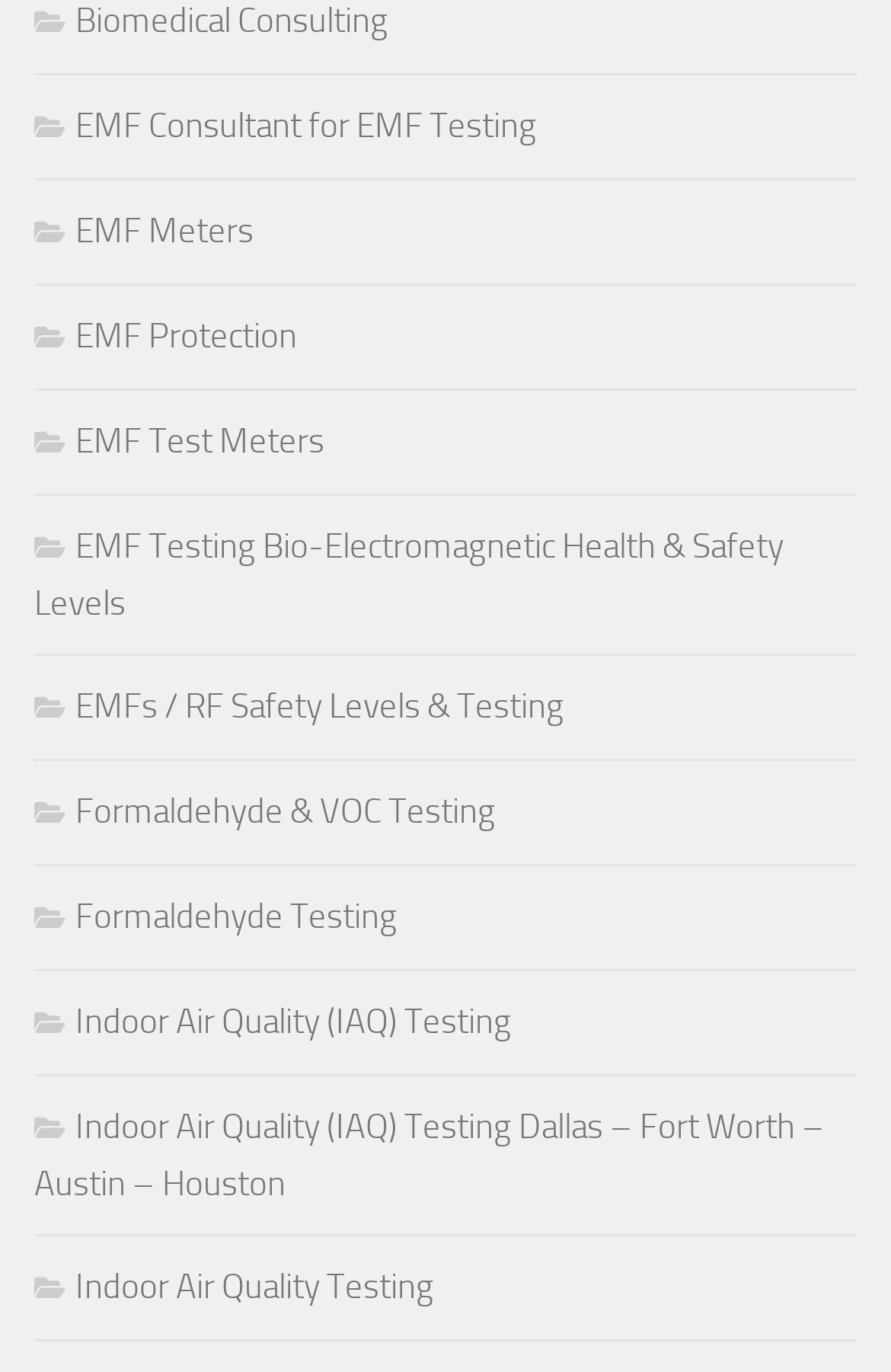Please identify the coordinates of the bounding box for the clickable region that will accomplish this instruction: "Click on Biomedical Consulting".

[0.038, 0.0, 0.436, 0.03]